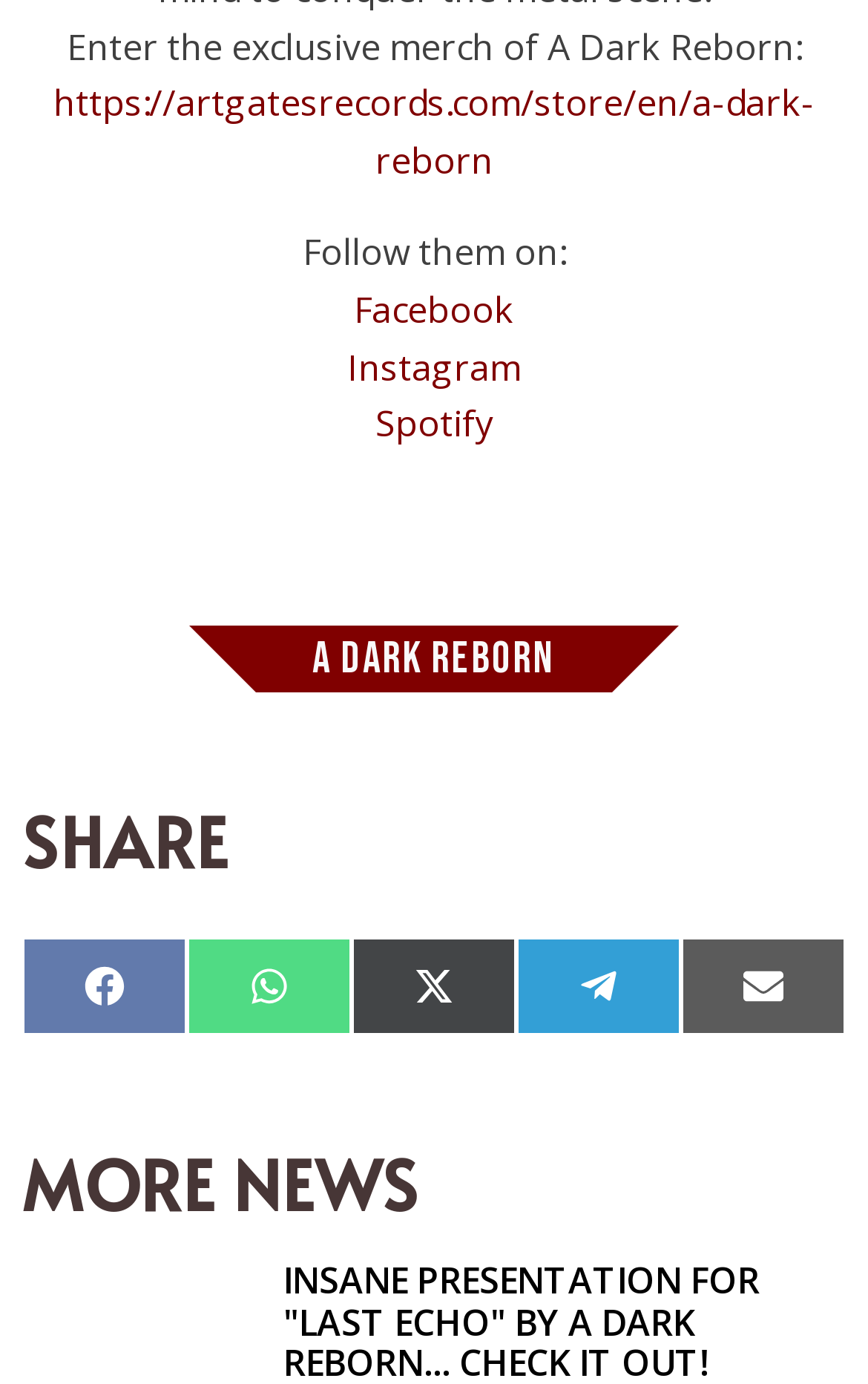What is the purpose of the webpage?
Using the information from the image, answer the question thoroughly.

The answer can be found by looking at the StaticText element with the text 'Enter the exclusive merch of A Dark Reborn:' and the link element with the text 'https://artgatesrecords.com/store/en/a-dark-reborn'. This suggests that the webpage is intended to promote A Dark Reborn's merchandise, possibly through an online store.